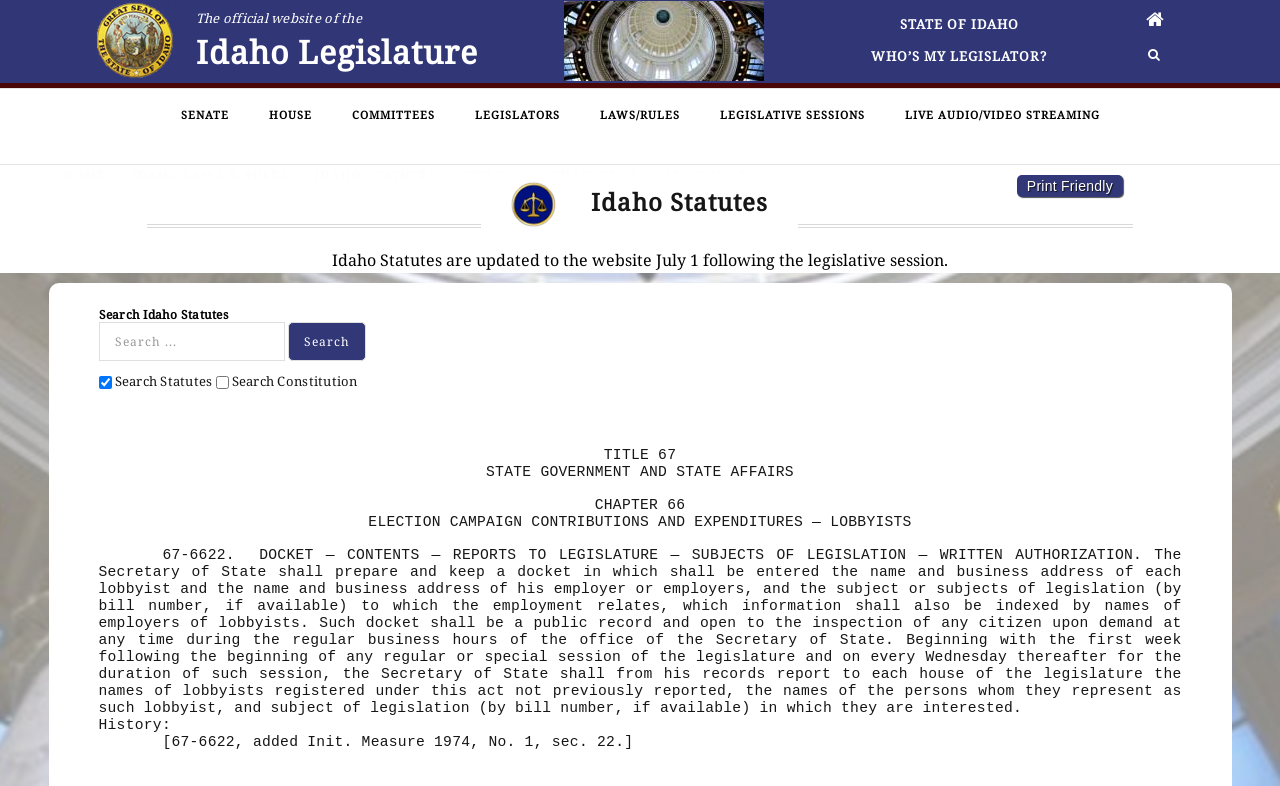Using the webpage screenshot, find the UI element described by Print Friendly. Provide the bounding box coordinates in the format (top-left x, top-left y, bottom-right x, bottom-right y), ensuring all values are floating point numbers between 0 and 1.

[0.794, 0.223, 0.877, 0.251]